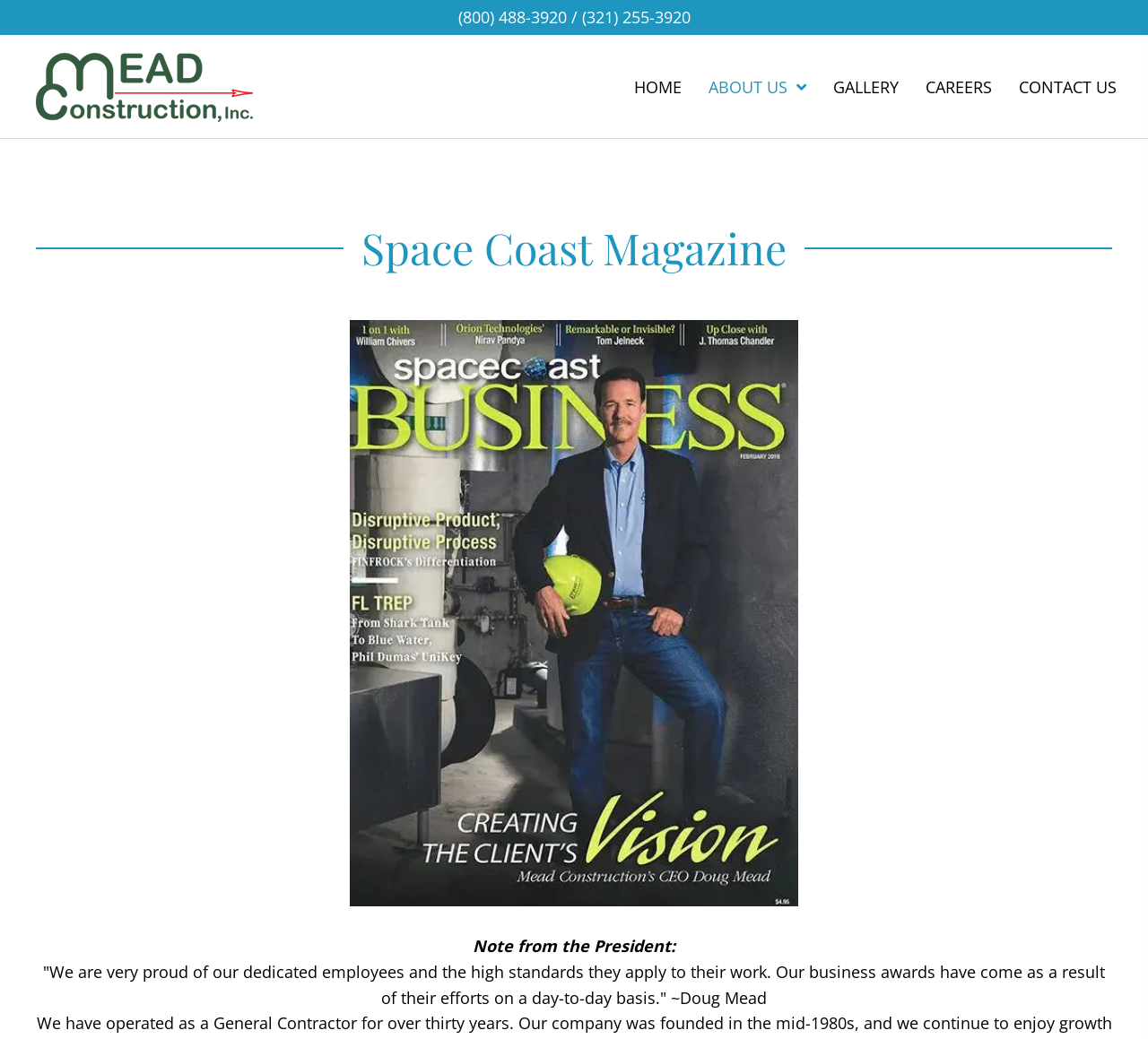Find the bounding box coordinates of the element's region that should be clicked in order to follow the given instruction: "Contact the company". The coordinates should consist of four float numbers between 0 and 1, i.e., [left, top, right, bottom].

[0.88, 0.059, 0.98, 0.109]